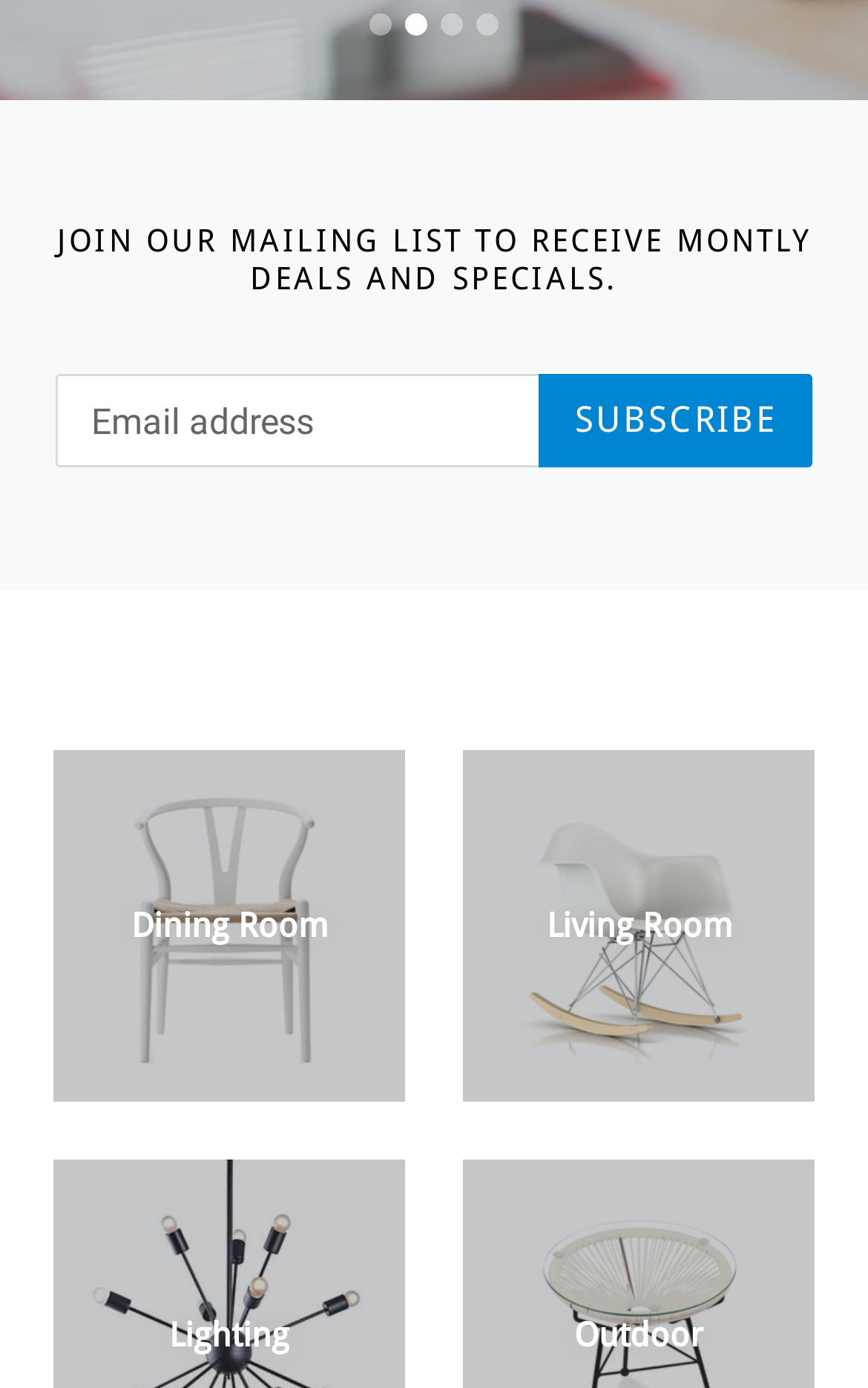Is 'Slide 2' selected? Look at the image and give a one-word or short phrase answer.

Yes